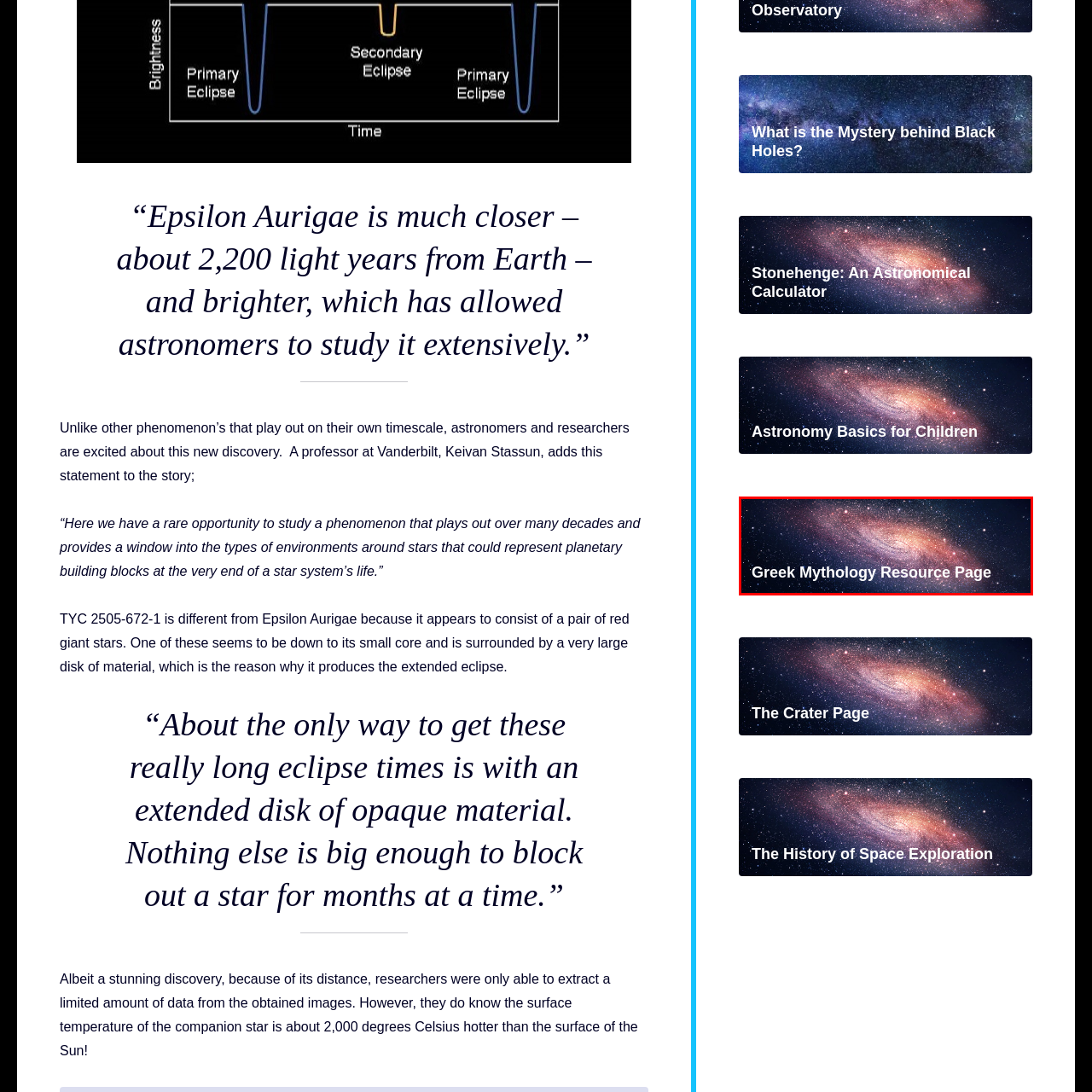Provide an elaborate description of the visual elements present in the image enclosed by the red boundary.

This vibrant image features a captivating view of a galaxy, showcasing swirling cosmic colors that evoke a sense of wonder and the vastness of the universe. Overlaying this celestial scene is the title "Greek Mythology Resource Page," presented in bold, modern typography that draws attention. This resource page likely explores the rich narratives and characters of Greek mythology, connecting the grand themes of the cosmos with the legendary tales from ancient Greece. The juxtaposition of the galaxy imagery and the mythological title invites readers to delve into a fusion of science and storytelling, making it an intriguing entry point for those interested in both astronomy and mythology.